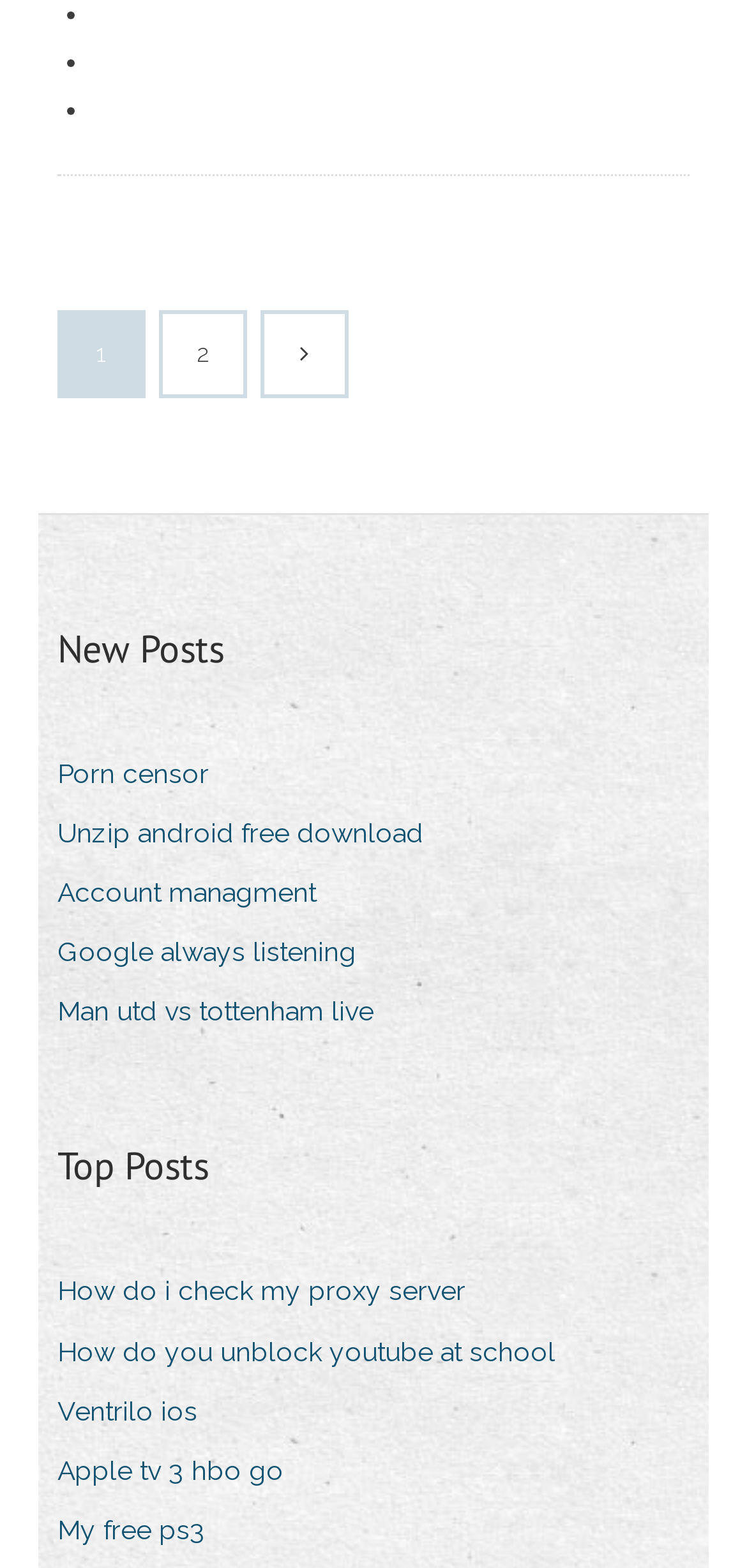What is the first navigation item?
Using the visual information from the image, give a one-word or short-phrase answer.

Записи